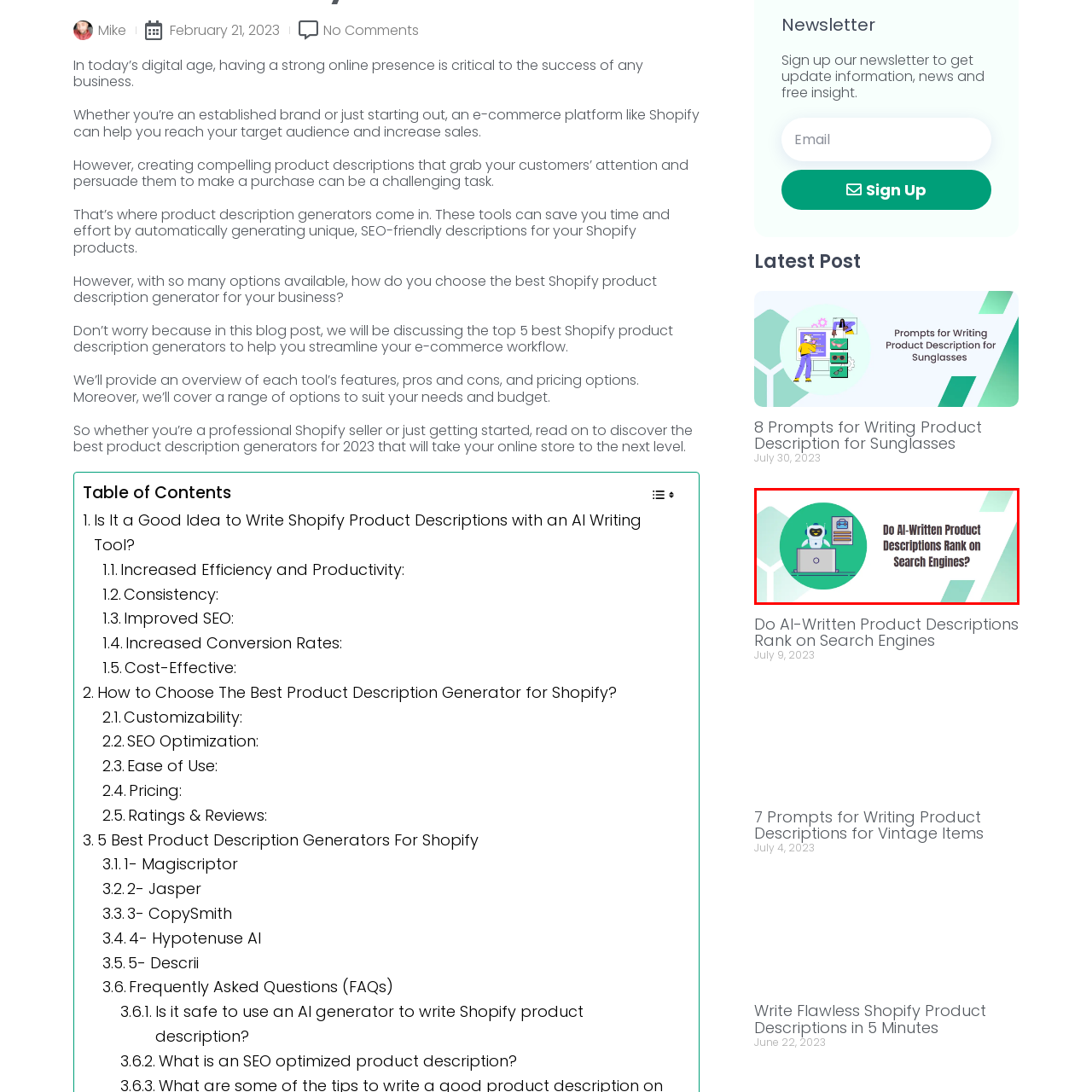What is displayed on the screen?
Examine the visual content inside the red box and reply with a single word or brief phrase that best answers the question.

Chart or document